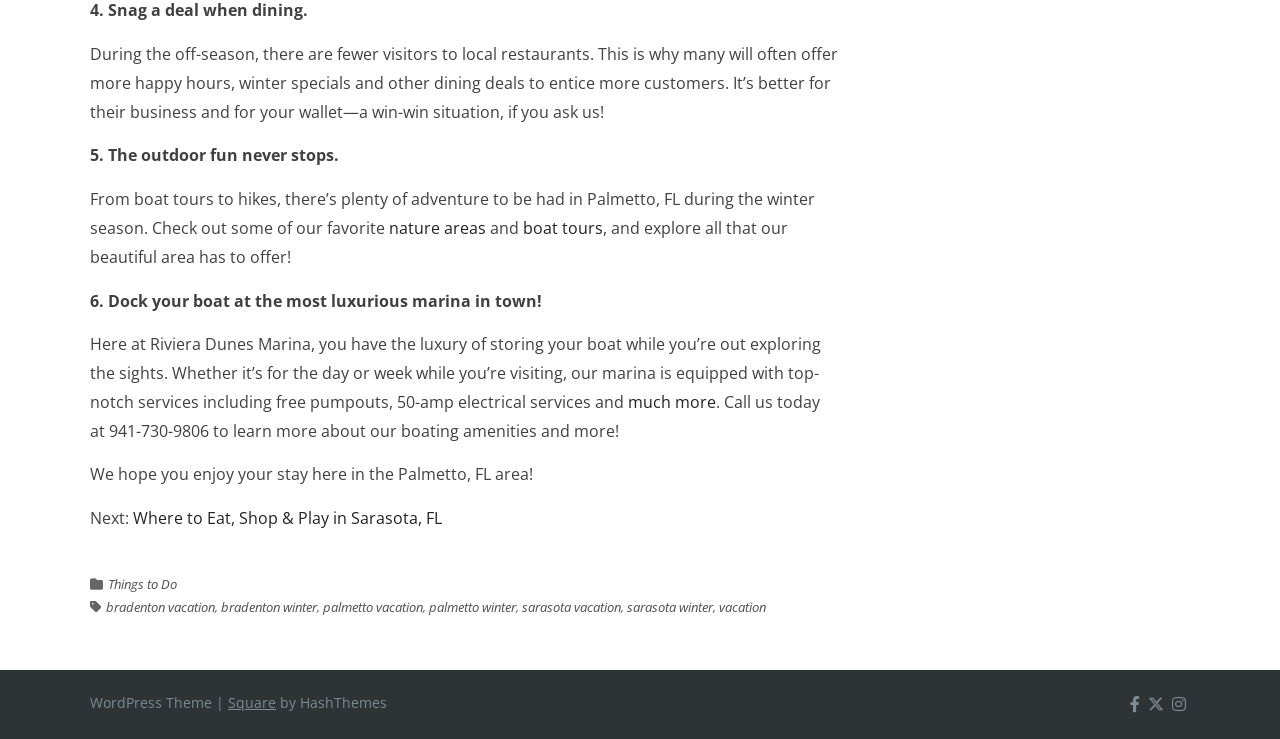Determine the bounding box coordinates for the element that should be clicked to follow this instruction: "Click on 'boat tours'". The coordinates should be given as four float numbers between 0 and 1, in the format [left, top, right, bottom].

[0.409, 0.294, 0.471, 0.323]